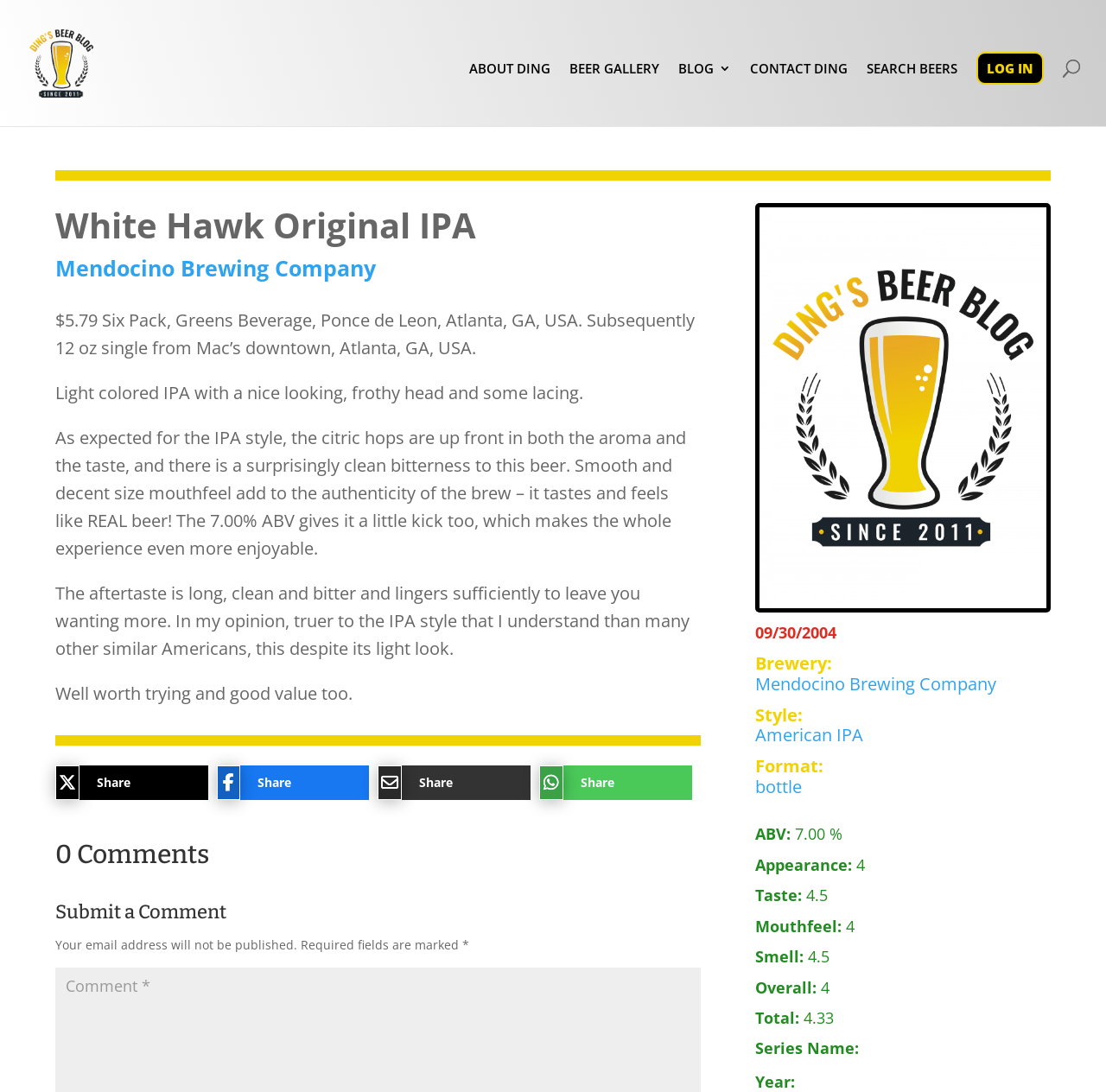What is the name of the beer blog?
Kindly give a detailed and elaborate answer to the question.

The question can be answered by looking at the top-left corner of the webpage, where the logo and the name of the blog 'Ding's Beer Blog' are displayed.